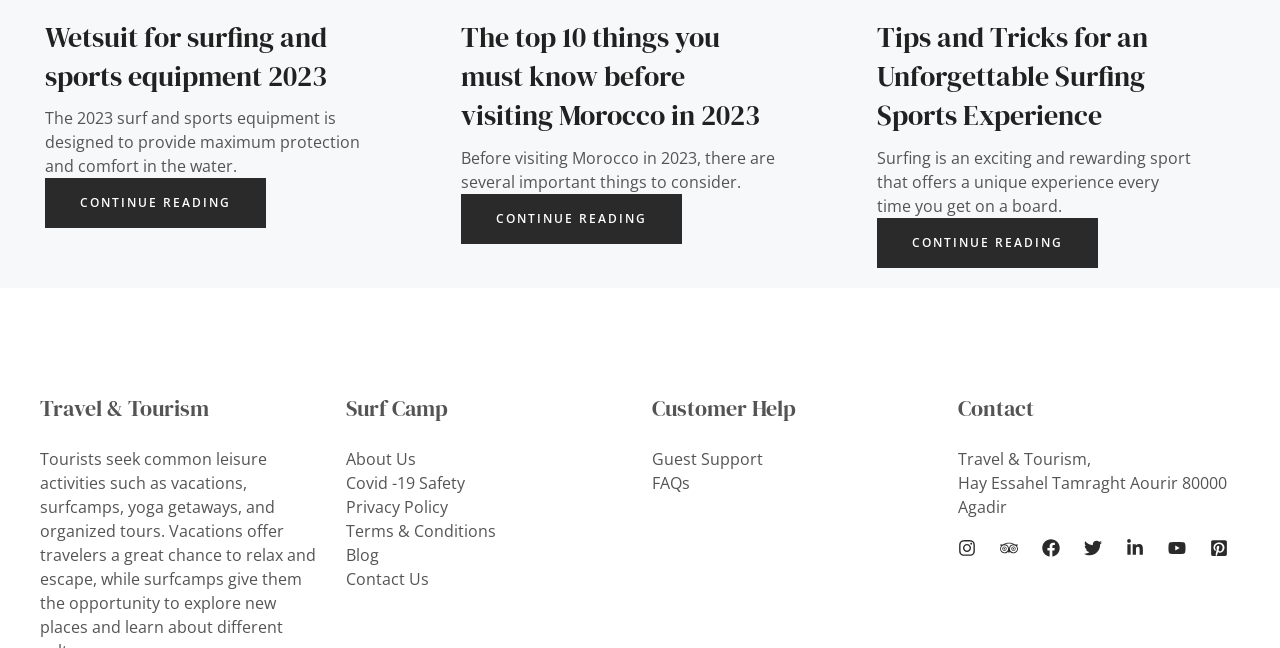What type of equipment is discussed on this webpage?
Examine the image and give a concise answer in one word or a short phrase.

Surfing equipment